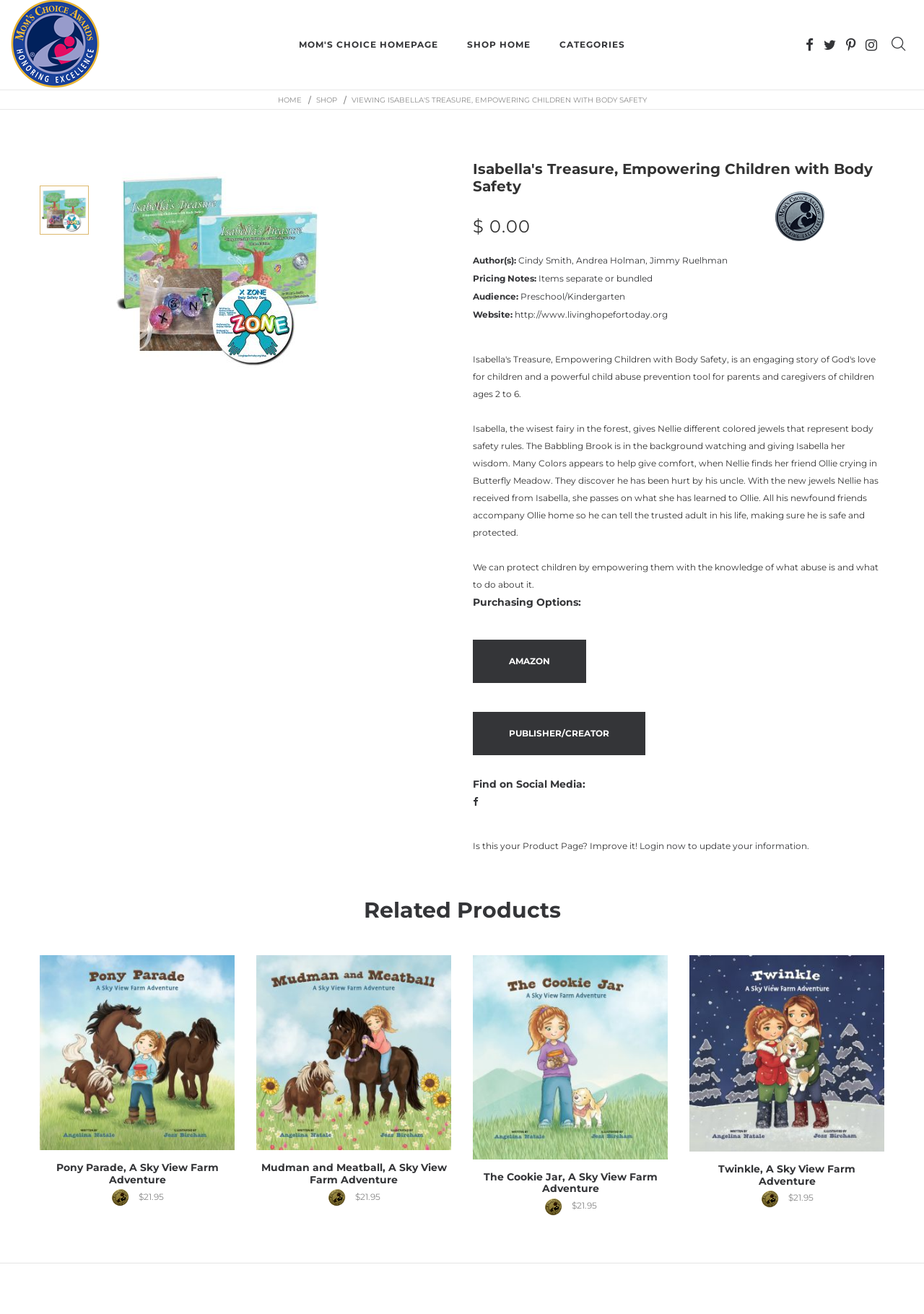Determine the bounding box coordinates for the region that must be clicked to execute the following instruction: "Purchase the book from 'AMAZON'".

[0.512, 0.487, 0.634, 0.52]